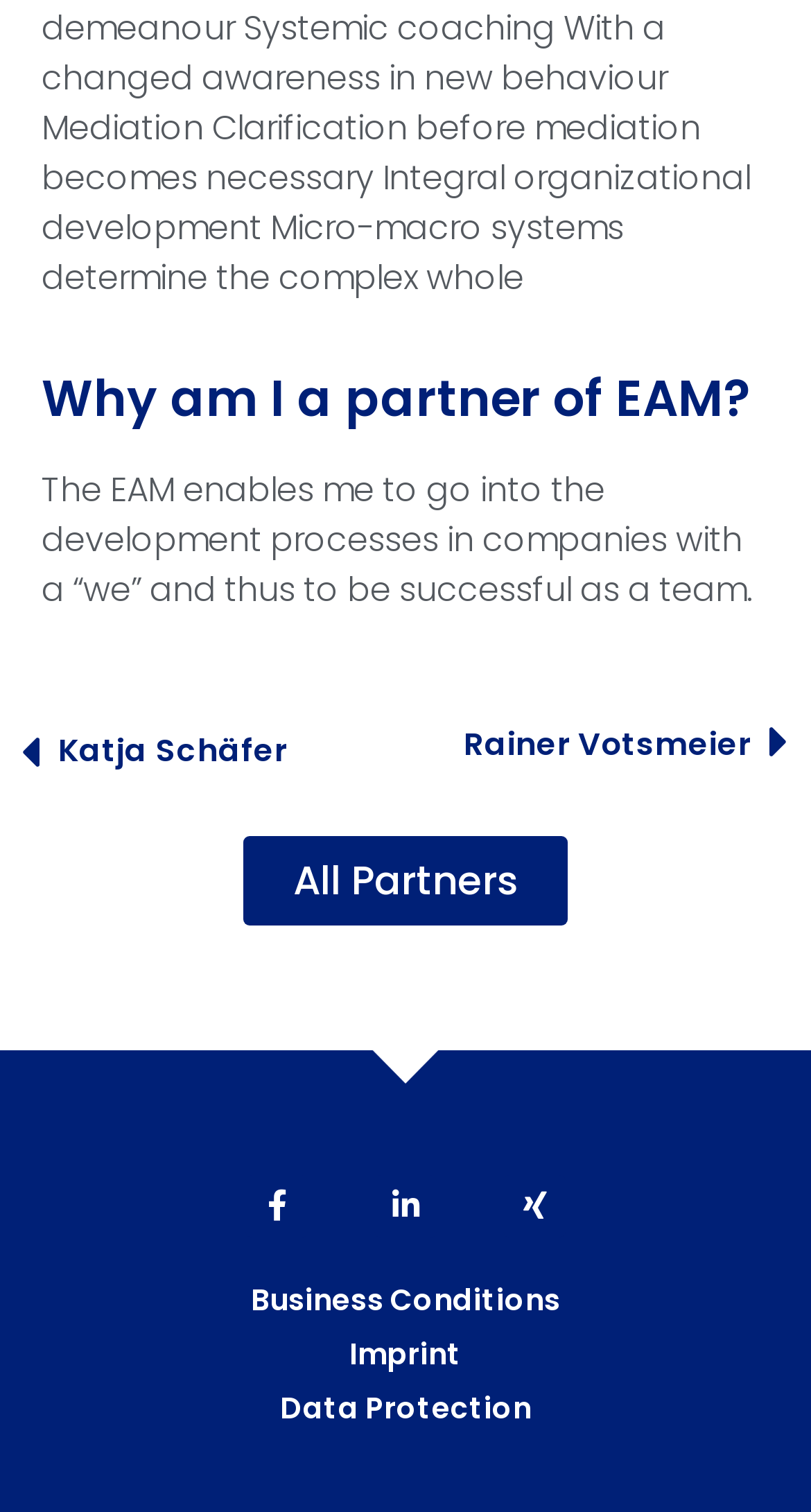Please find the bounding box coordinates of the element's region to be clicked to carry out this instruction: "Go to the previous partner's page".

[0.026, 0.468, 0.499, 0.525]